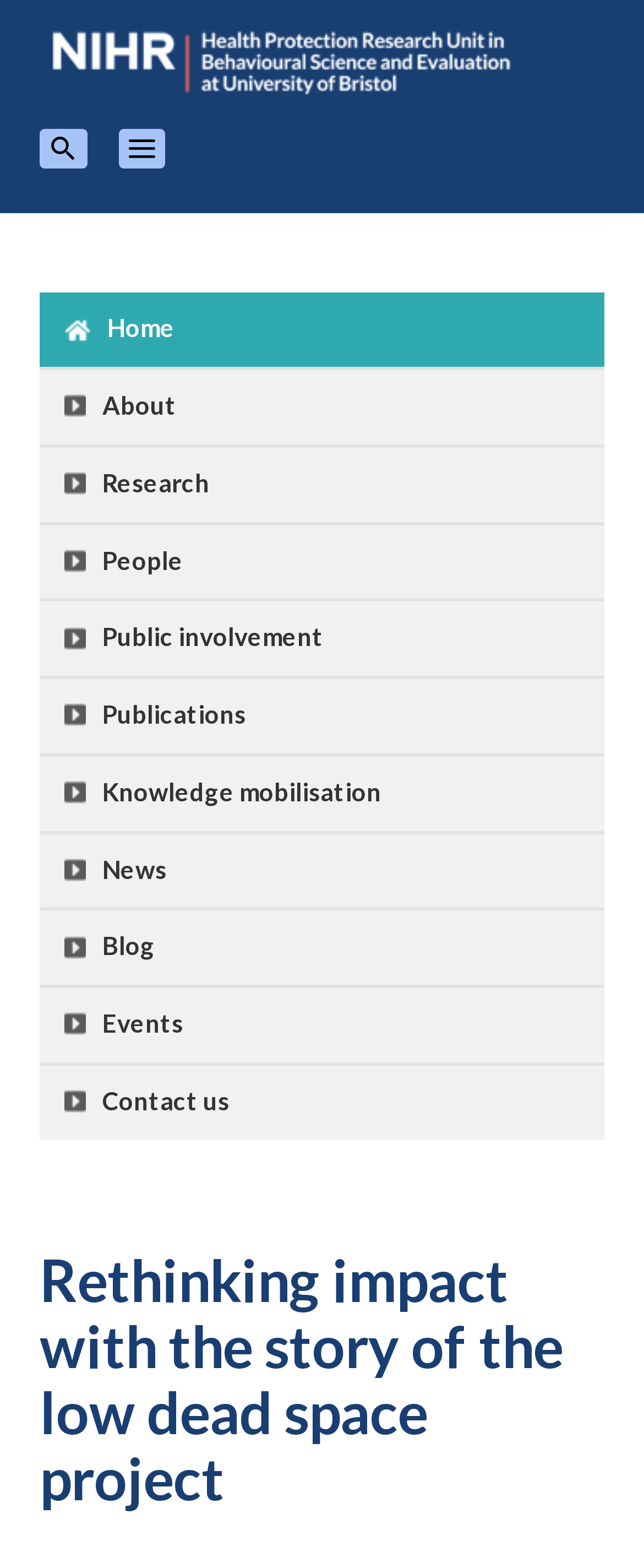Examine the image and give a thorough answer to the following question:
How many buttons are there?

I looked at the 'navigation' element and found two buttons, which are 'TOGGLE SEARCH INTERFACE' and 'TOGGLE EXTENDED NAVIGATION'. Therefore, there are 2 buttons.